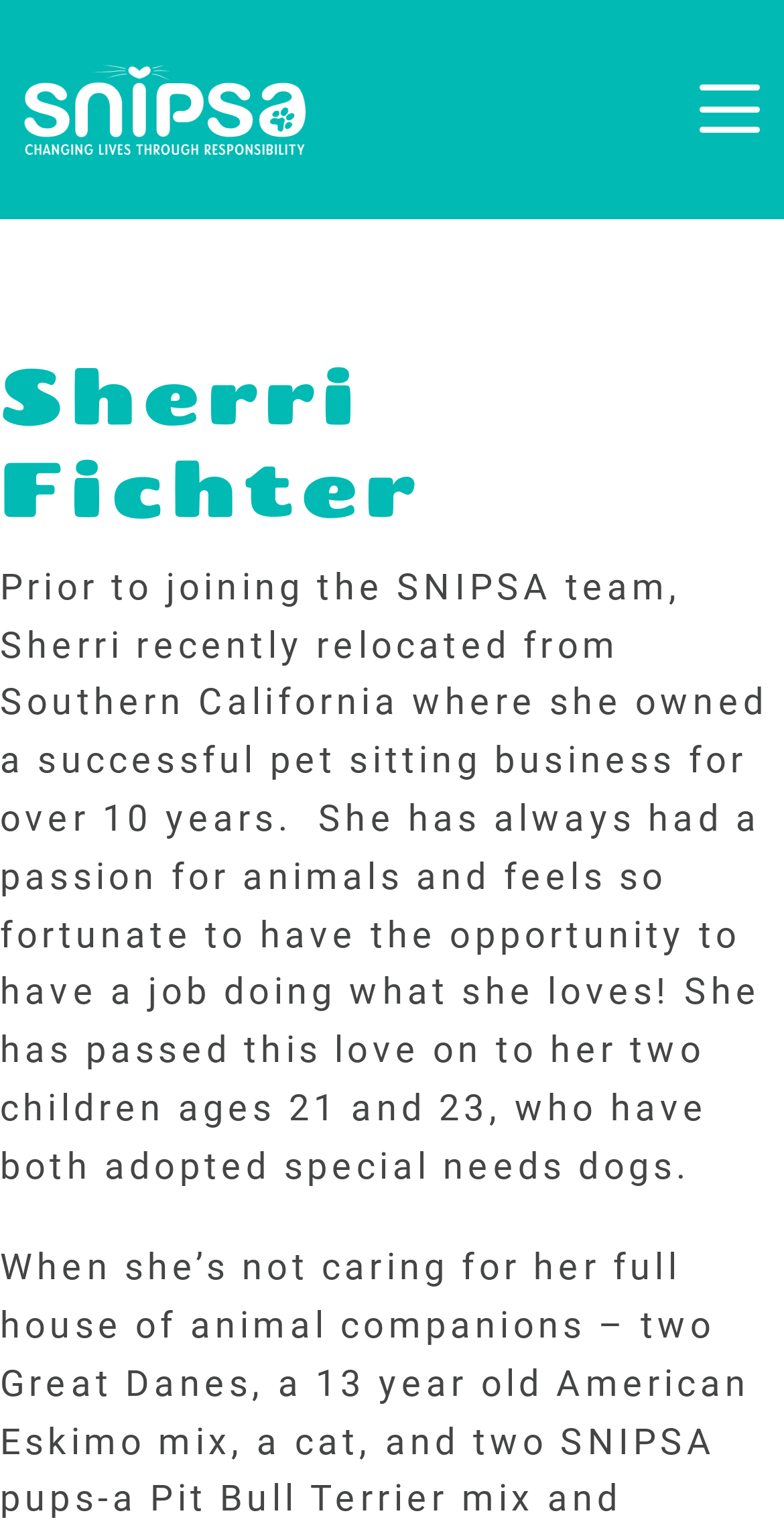Given the element description alt="Snipsa", specify the bounding box coordinates of the corresponding UI element in the format (top-left x, top-left y, bottom-right x, bottom-right y). All values must be between 0 and 1.

[0.031, 0.042, 0.39, 0.1]